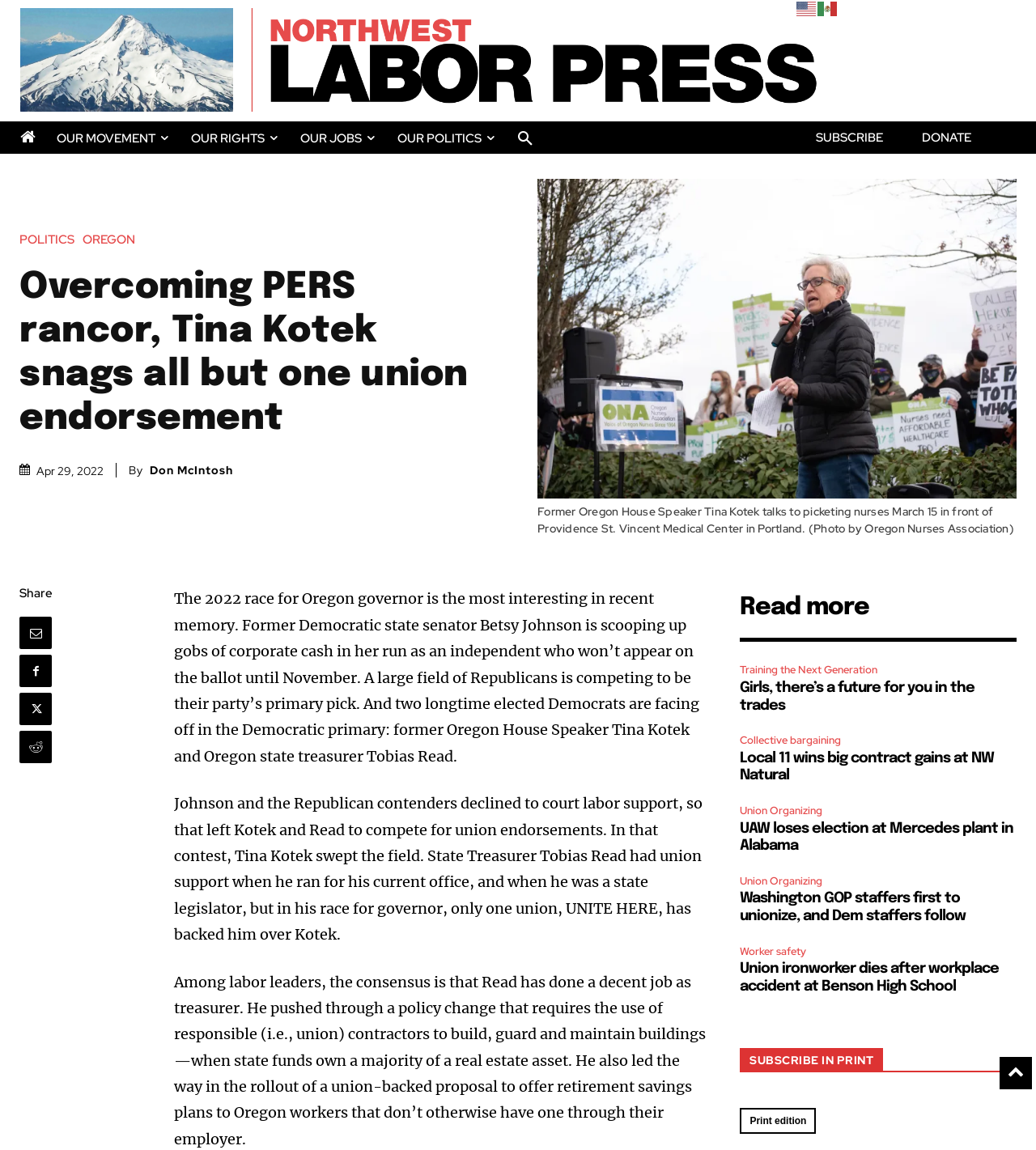Specify the bounding box coordinates of the element's region that should be clicked to achieve the following instruction: "Read more about the article". The bounding box coordinates consist of four float numbers between 0 and 1, in the format [left, top, right, bottom].

[0.714, 0.518, 0.839, 0.539]